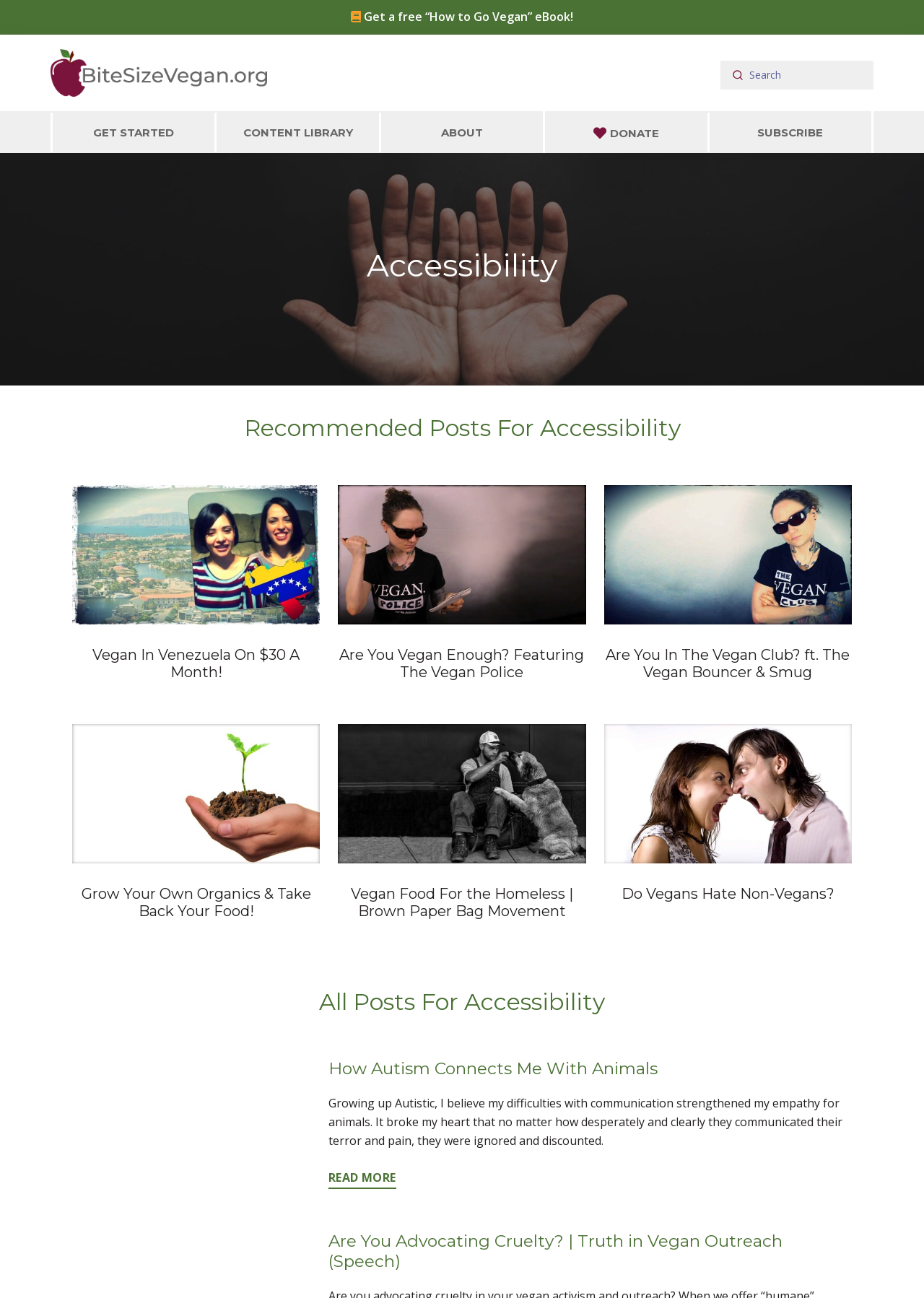Please find the bounding box coordinates of the section that needs to be clicked to achieve this instruction: "Read the article 'Vegan In Venezuela On $30 A Month!'".

[0.078, 0.374, 0.346, 0.481]